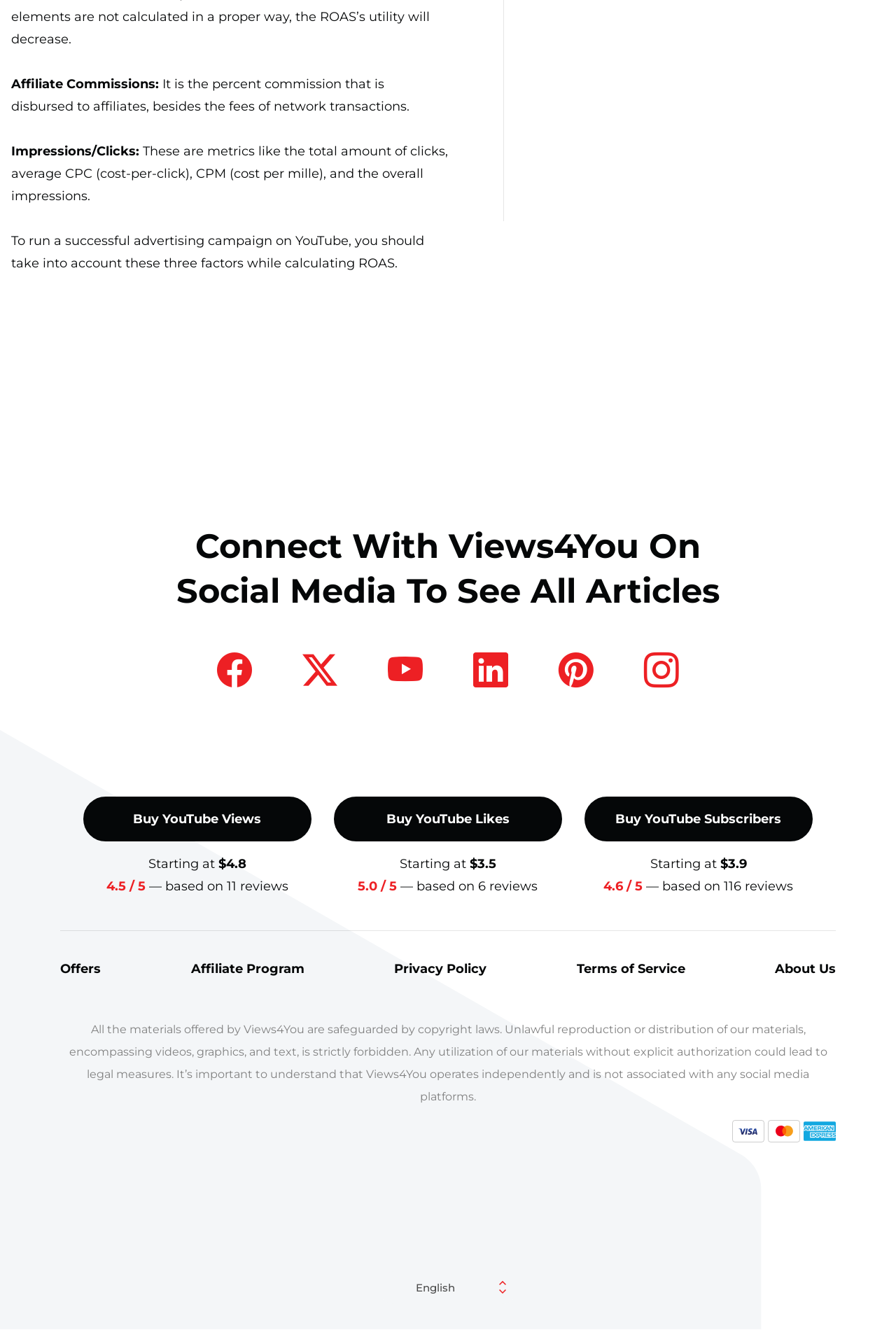What is the starting price of buying YouTube views?
Refer to the screenshot and answer in one word or phrase.

$4.8